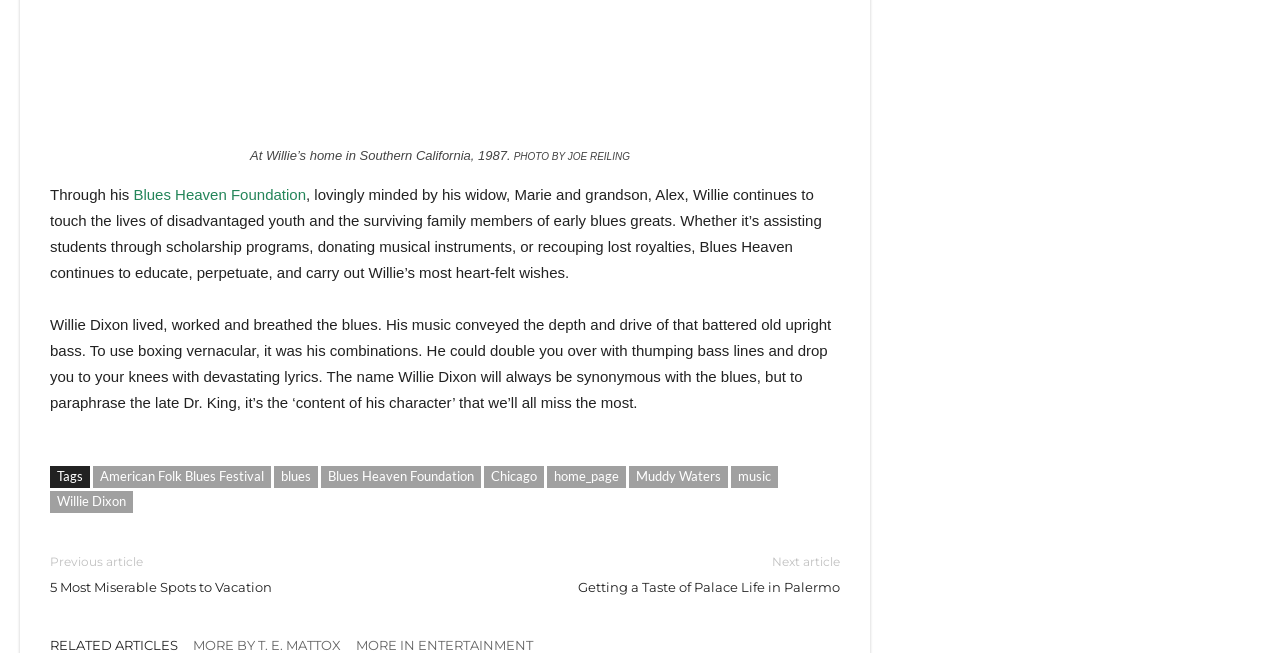Find the bounding box coordinates of the area that needs to be clicked in order to achieve the following instruction: "Learn more about Muddy Waters". The coordinates should be specified as four float numbers between 0 and 1, i.e., [left, top, right, bottom].

[0.491, 0.714, 0.569, 0.747]